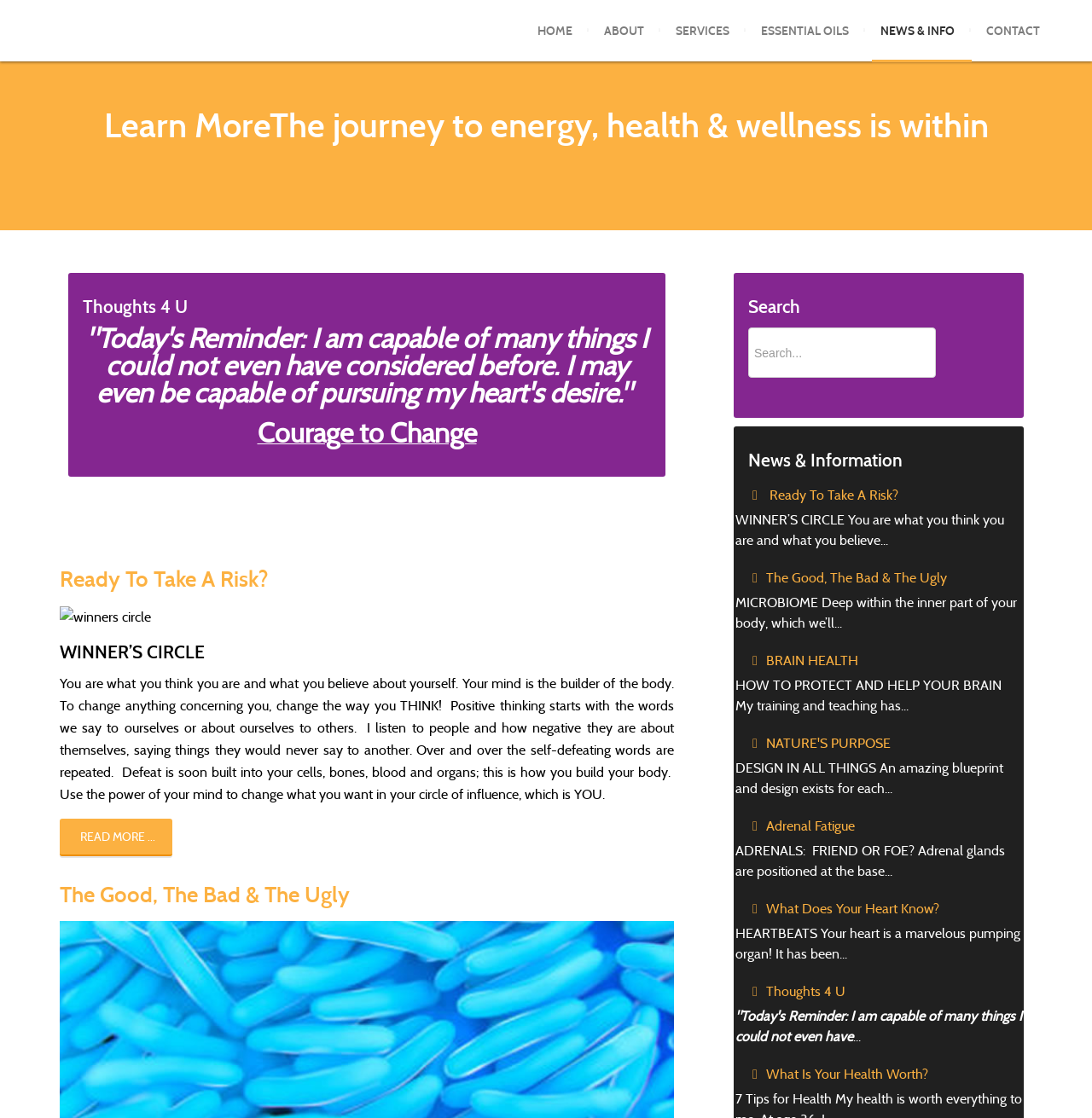What is the title of the first heading on the webpage?
Give a one-word or short-phrase answer derived from the screenshot.

Learn More